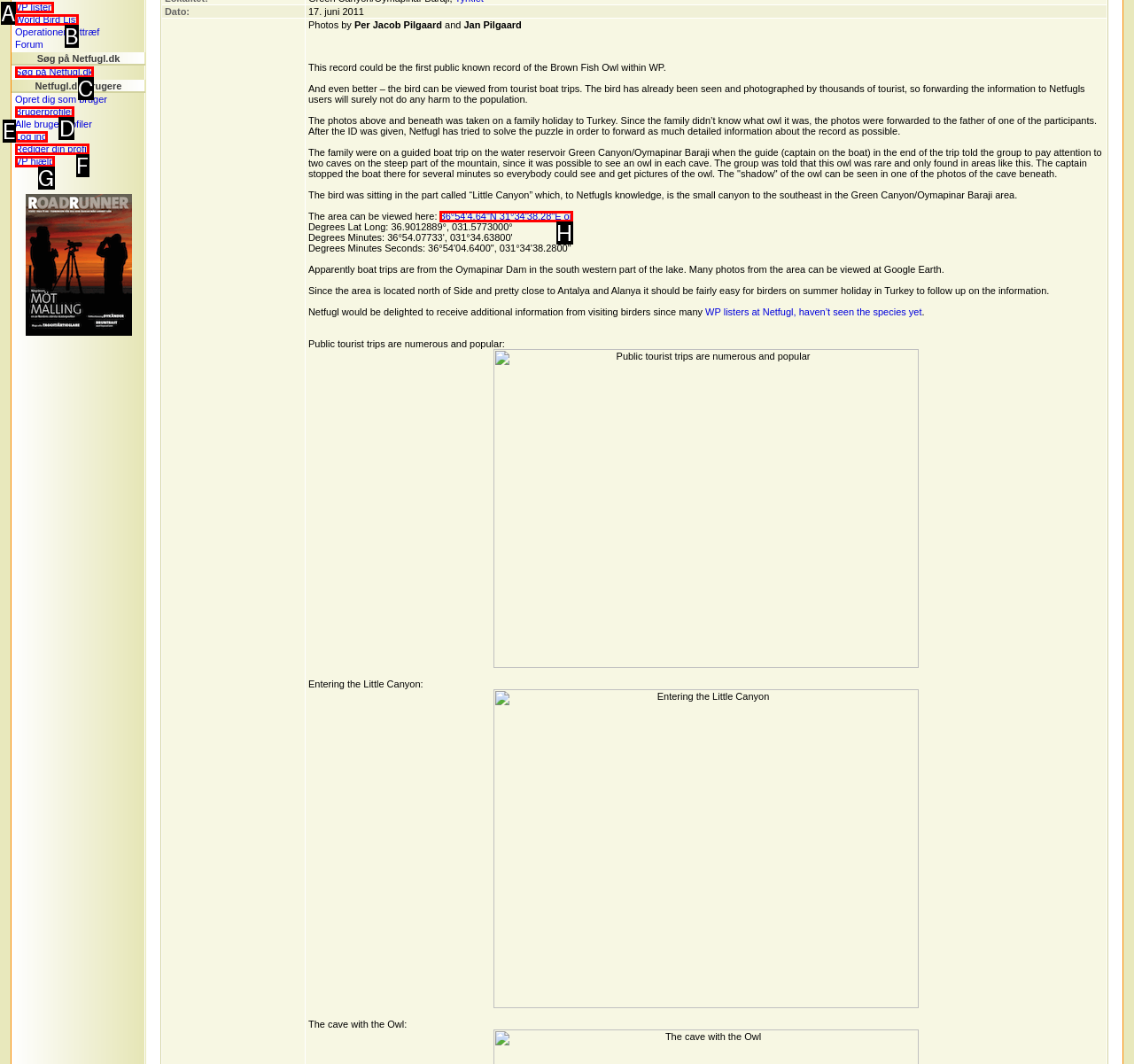Point out the option that best suits the description: VP hjælp
Indicate your answer with the letter of the selected choice.

G